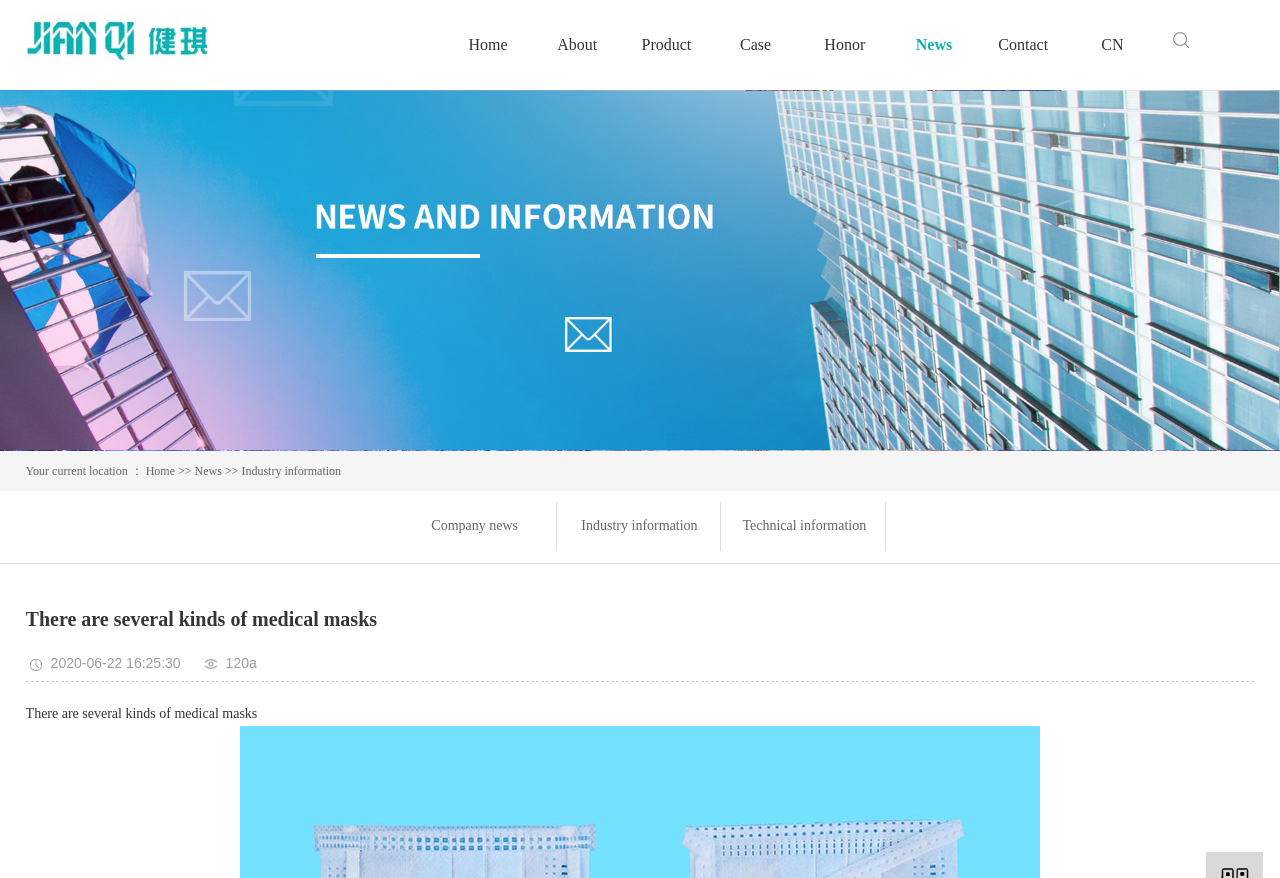How many navigation links are there? Look at the image and give a one-word or short phrase answer.

9